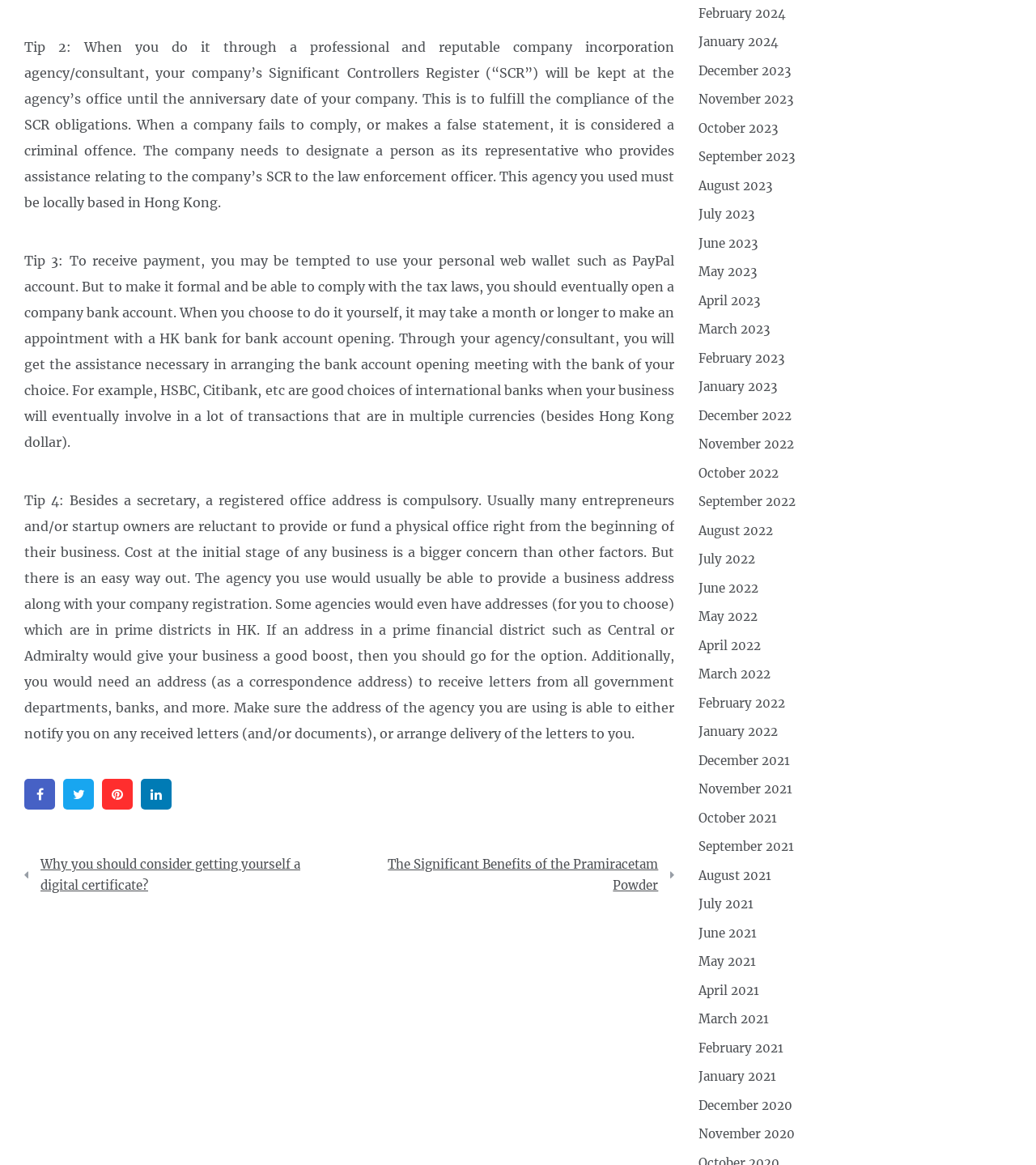Can you find the bounding box coordinates for the element that needs to be clicked to execute this instruction: "Click on the Facebook link"? The coordinates should be given as four float numbers between 0 and 1, i.e., [left, top, right, bottom].

[0.023, 0.669, 0.053, 0.695]